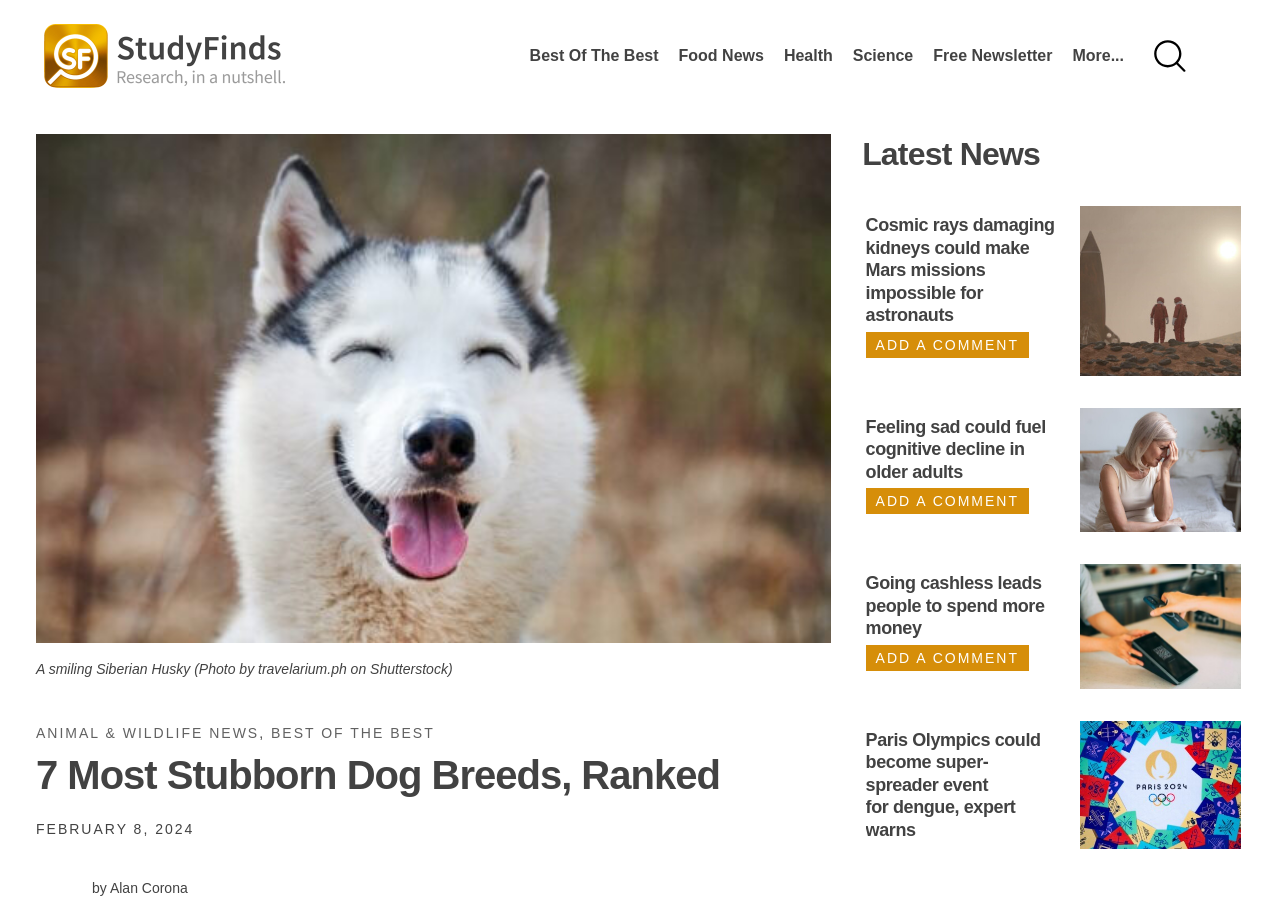Identify the bounding box coordinates of the section to be clicked to complete the task described by the following instruction: "Explore the article about going cashless". The coordinates should be four float numbers between 0 and 1, formatted as [left, top, right, bottom].

[0.676, 0.629, 0.816, 0.7]